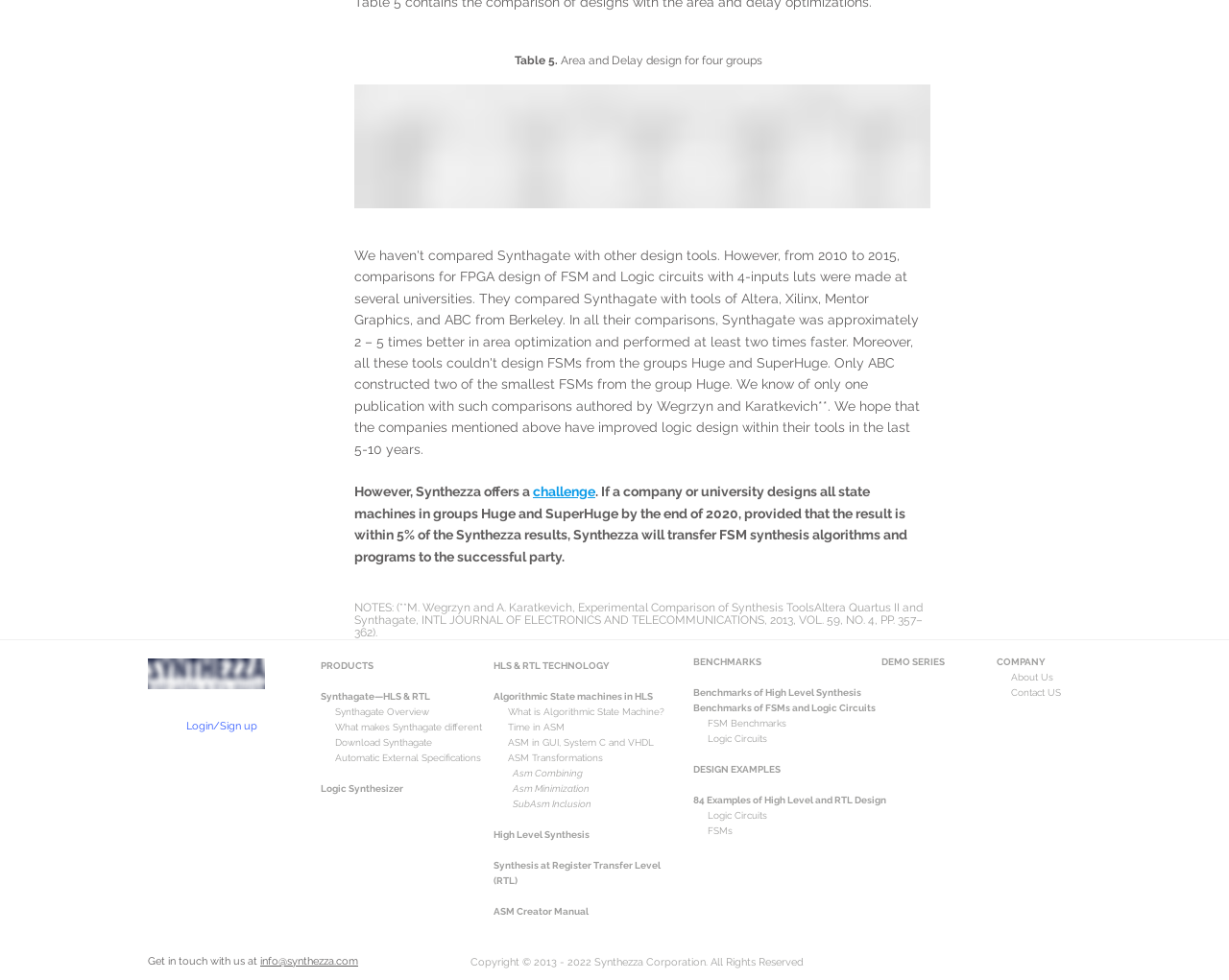Please provide a detailed answer to the question below by examining the image:
What can be downloaded from the website?

From the website, users can download Synthagate, which is a software tool for High-Level Synthesis (HLS) and Register-Transfer Level (RTL) design and synthesis.